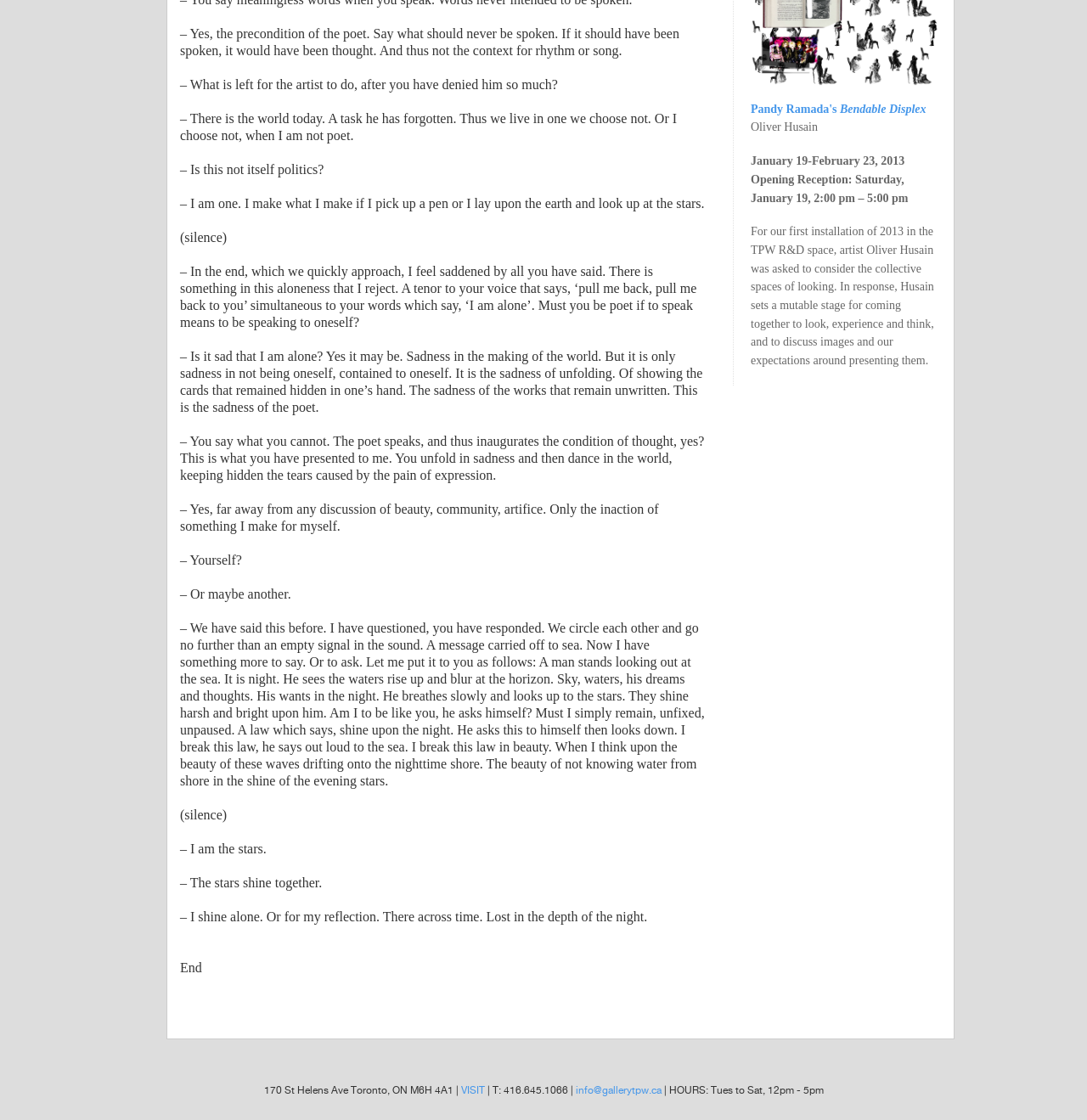What is the date of the opening reception?
Please provide a single word or phrase in response based on the screenshot.

Saturday, January 19, 2:00 pm – 5:00 pm